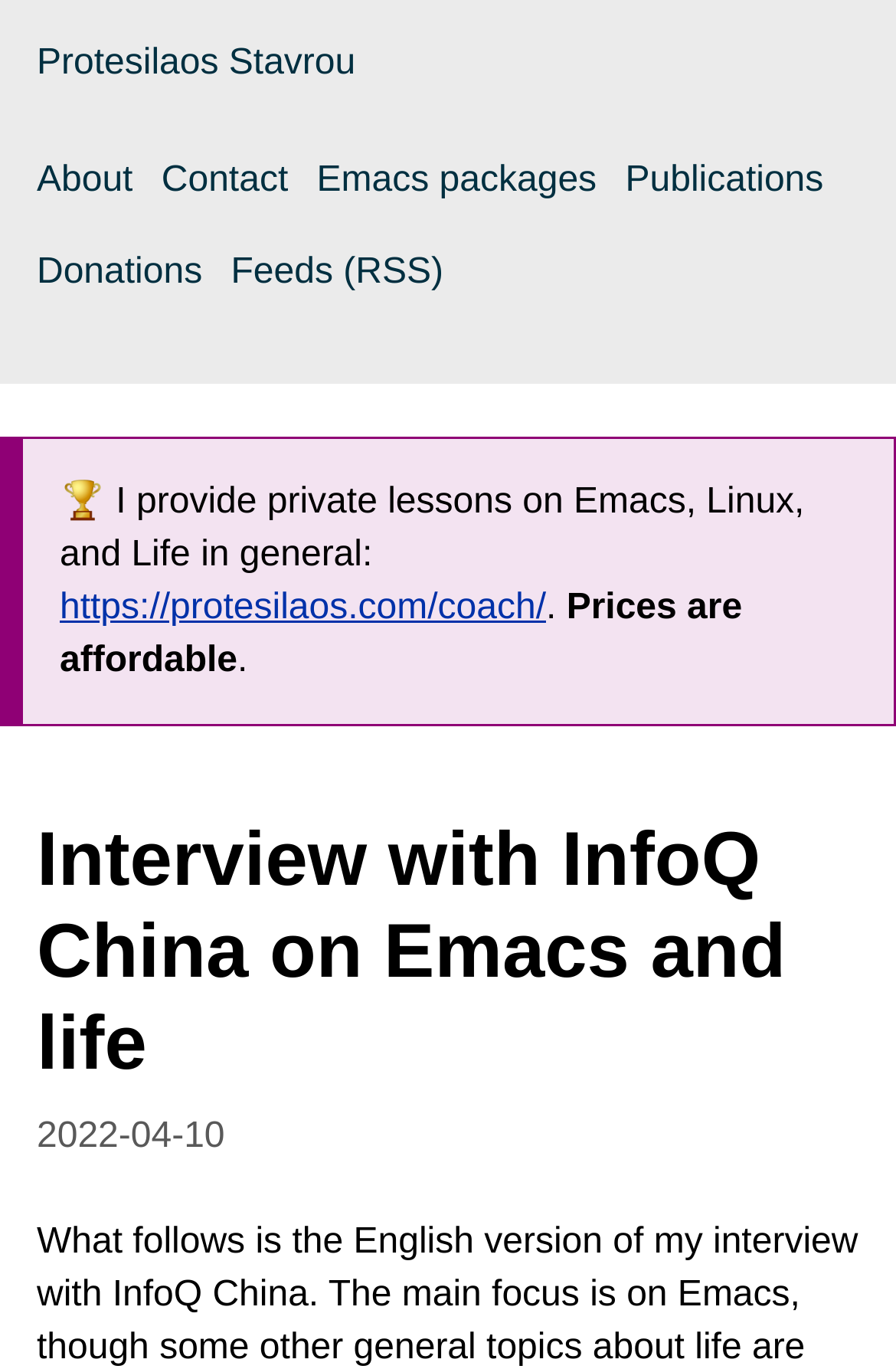Please determine the bounding box coordinates of the section I need to click to accomplish this instruction: "Search this website".

None